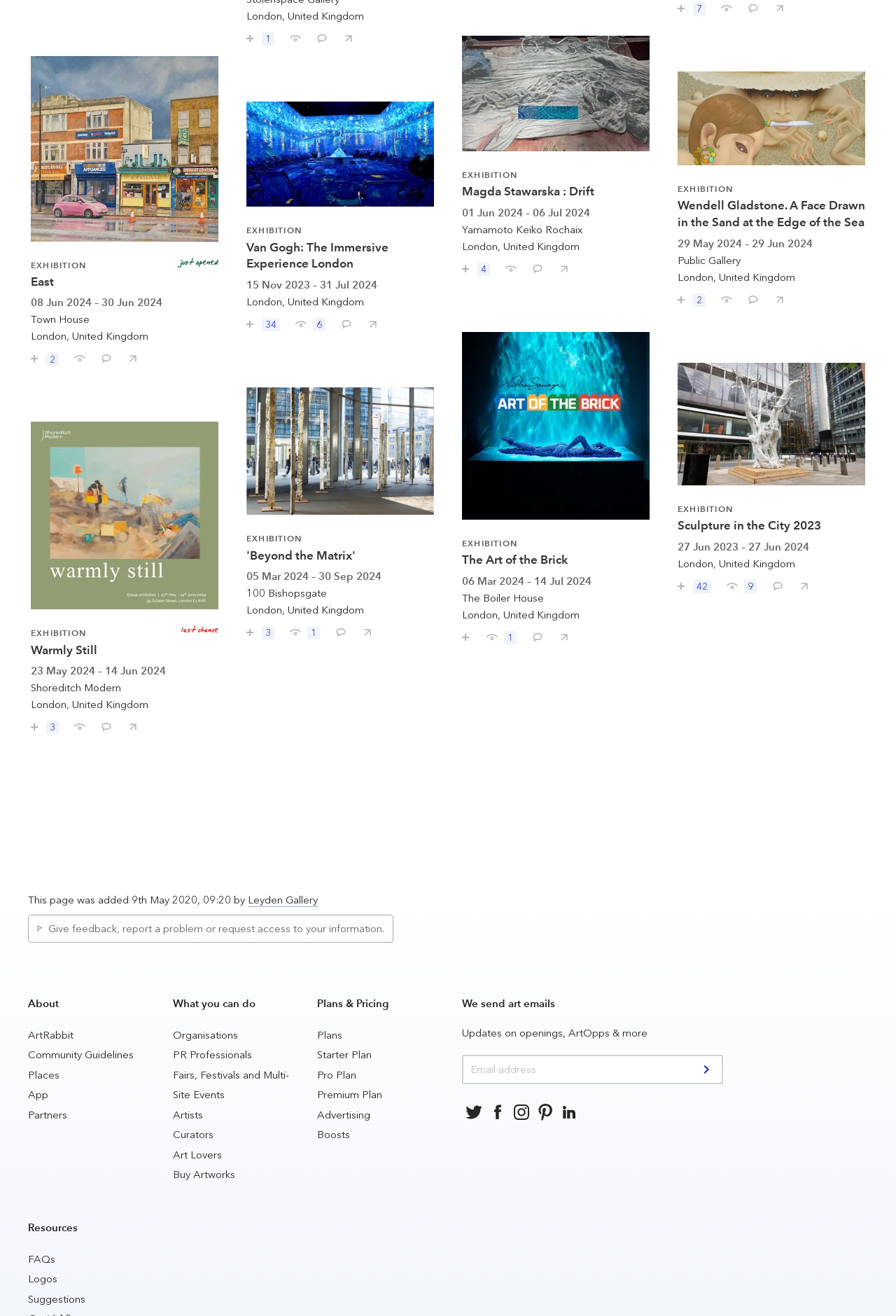Please provide a comprehensive response to the question below by analyzing the image: 
What is the title of the first exhibition?

The first exhibition is titled 'East' which can be found in the first article element with a link containing the text 'East EXHIBITION just opened East 08 Jun 2024 – 30 Jun 2024 Town House London, United Kingdom'.